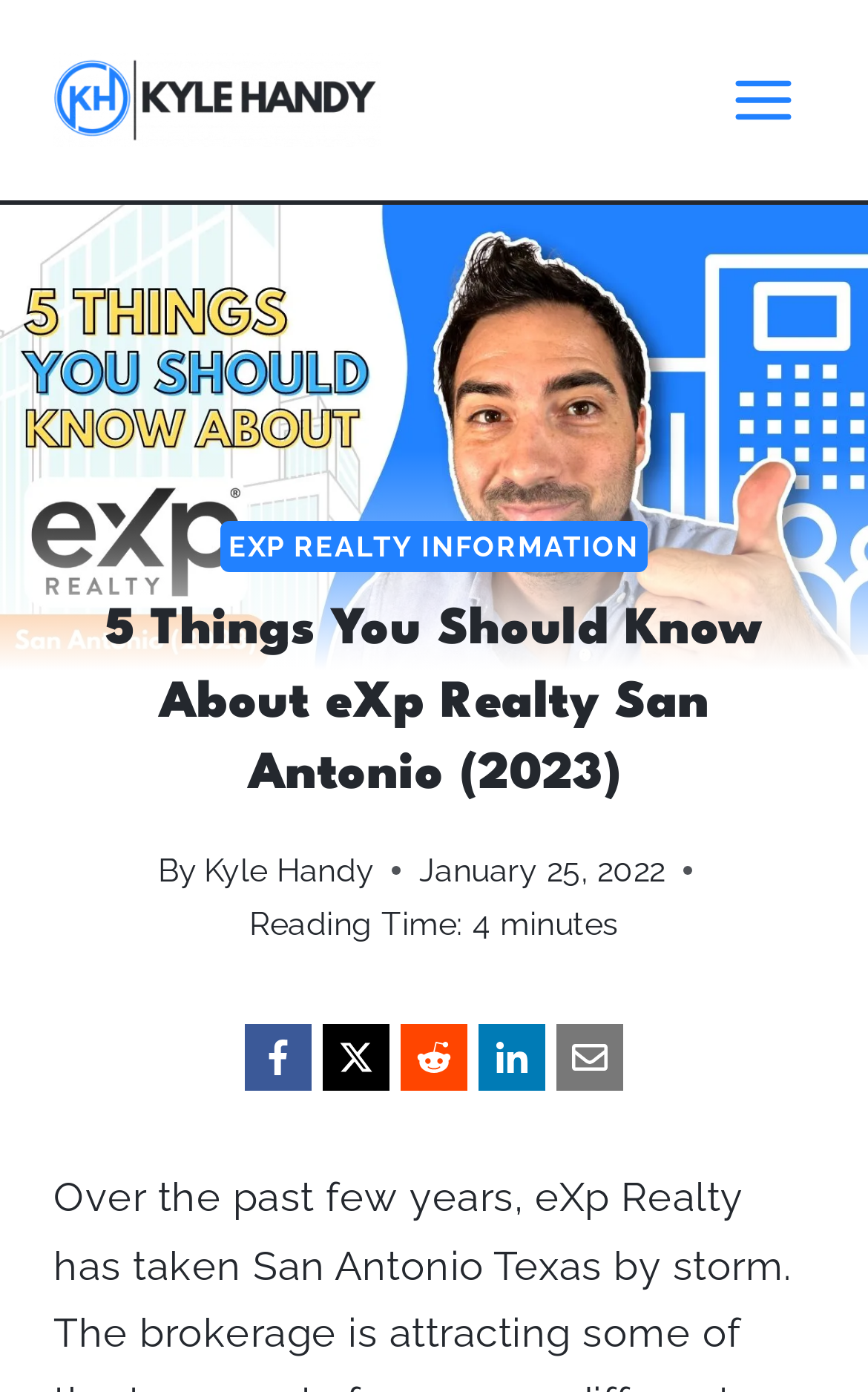Who is the author of the article?
Analyze the image and provide a thorough answer to the question.

The author of the article can be found by looking at the byline of the article, which is located below the title. The text 'By' is followed by a link with the text 'Kyle Handy', indicating that Kyle Handy is the author of the article.